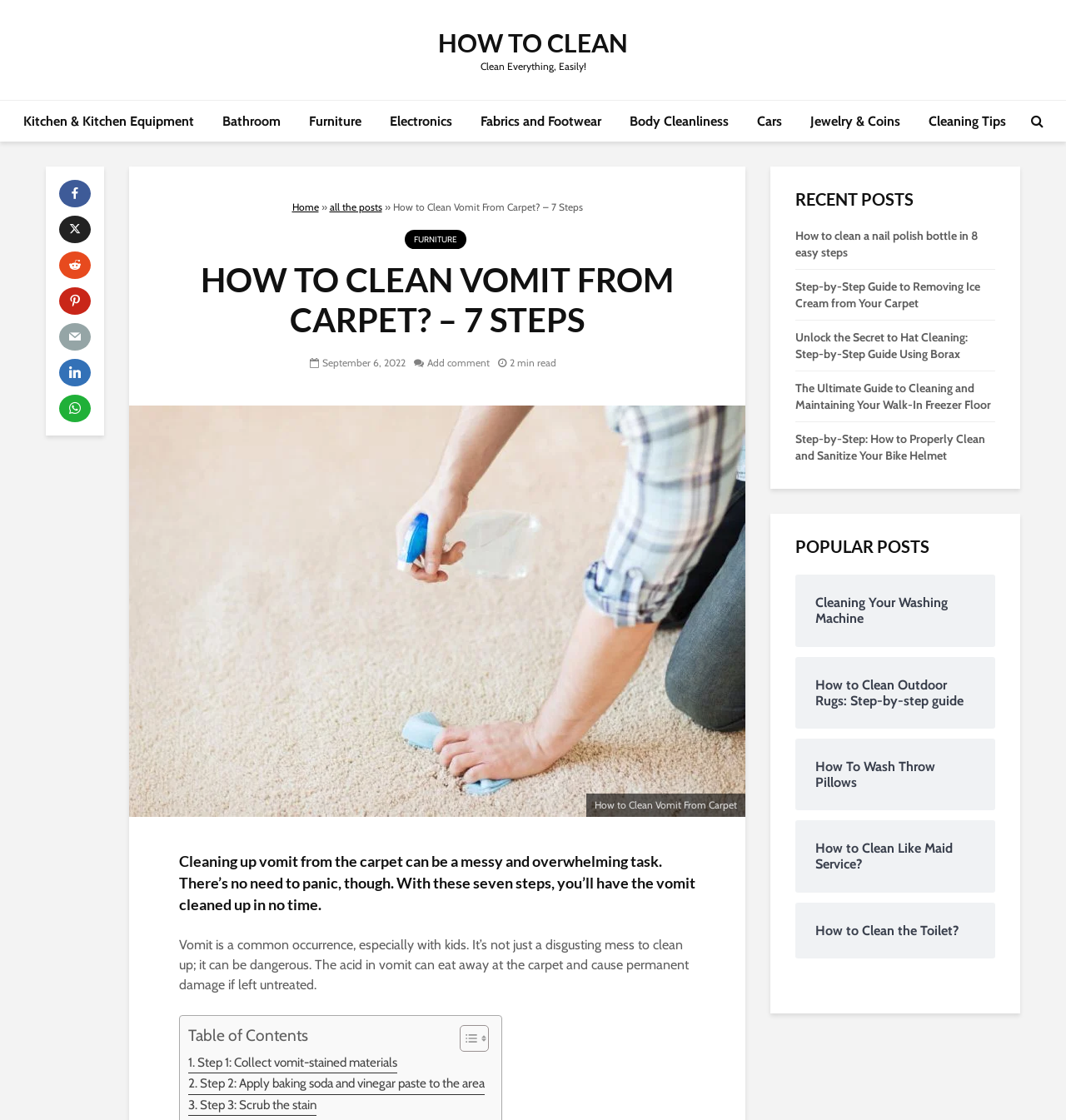Specify the bounding box coordinates for the region that must be clicked to perform the given instruction: "Go to 'Kitchen & Kitchen Equipment' page".

[0.01, 0.09, 0.193, 0.127]